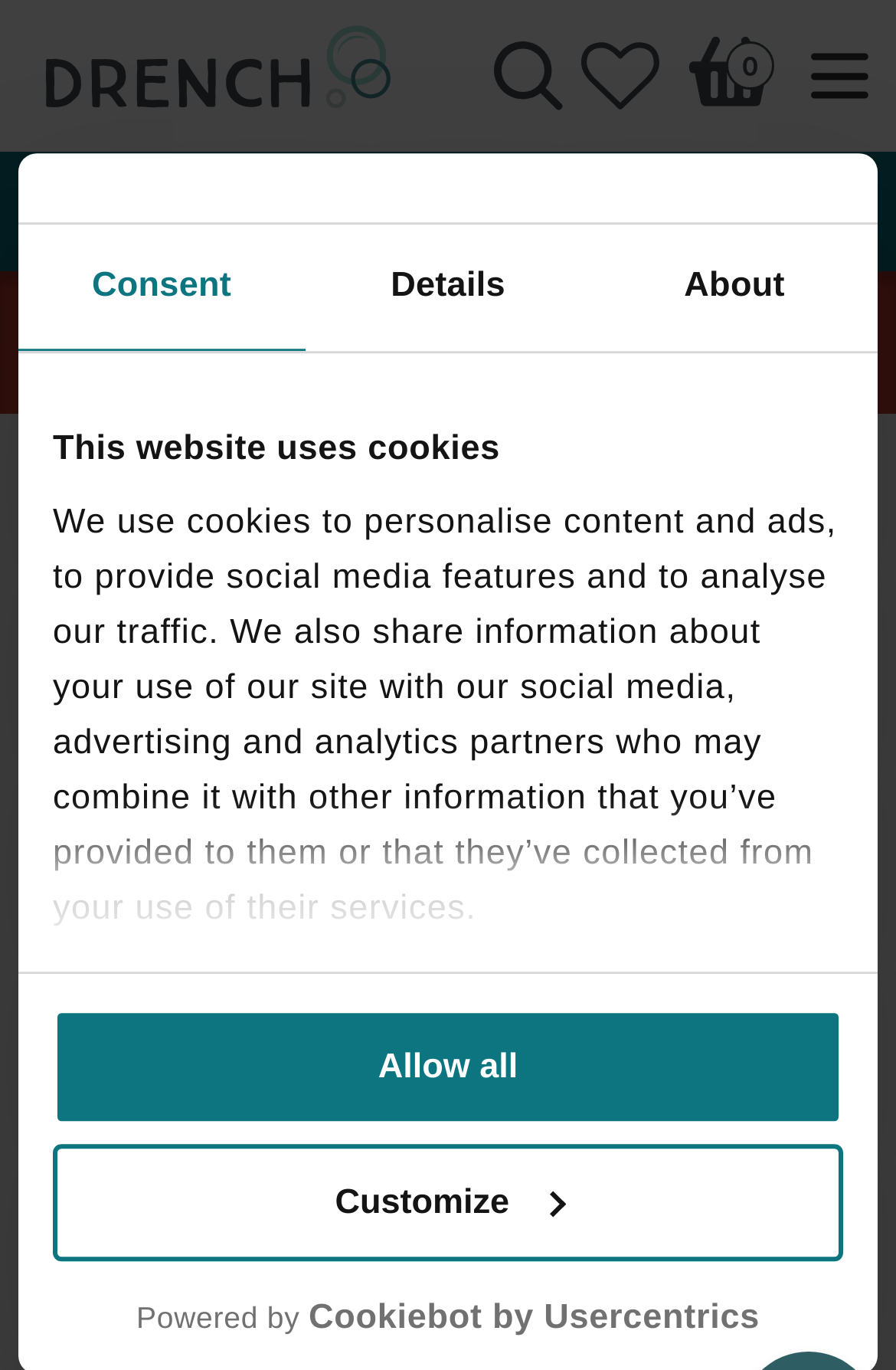Respond with a single word or phrase for the following question: 
What is the current state of reviews for this product?

No reviews yet